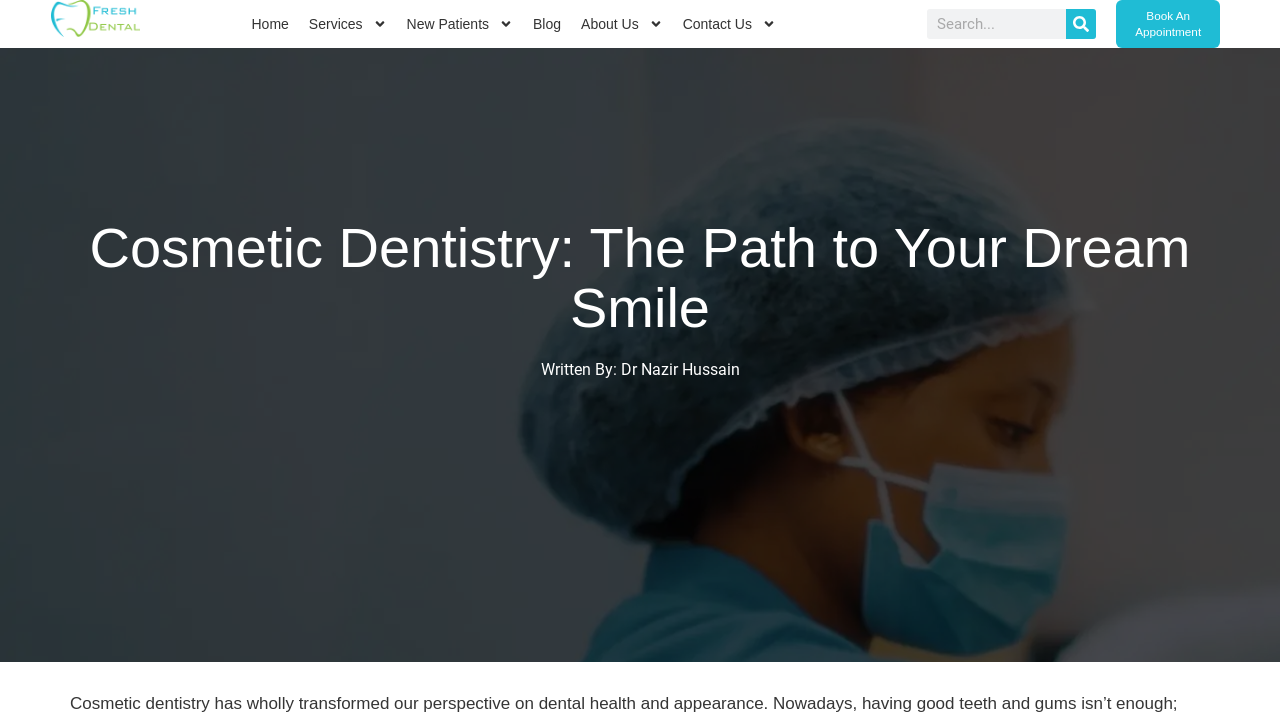Given the description of the UI element: "spike66 at att.net", predict the bounding box coordinates in the form of [left, top, right, bottom], with each value being a float between 0 and 1.

None